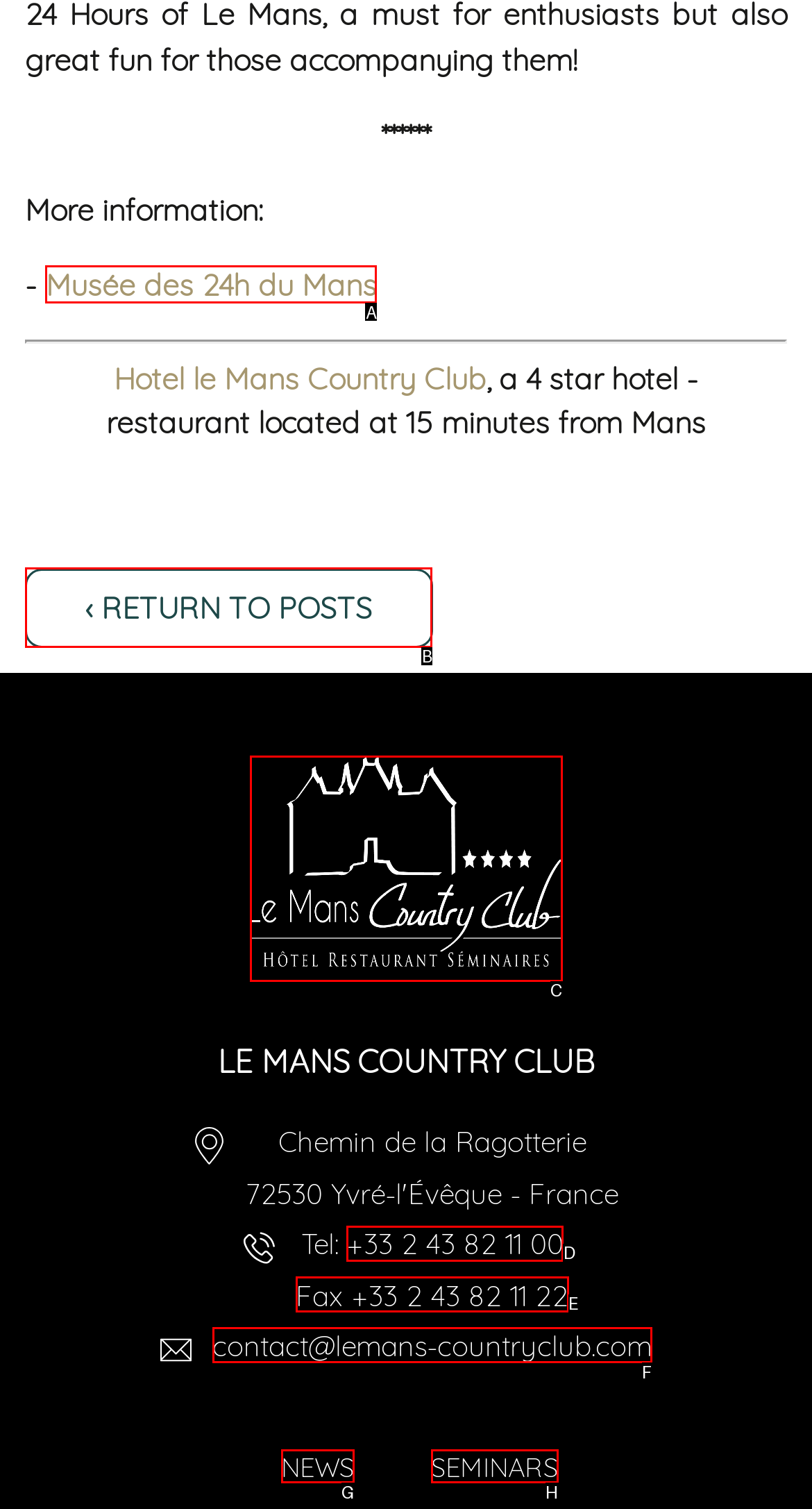Identify the appropriate lettered option to execute the following task: Click on Musée des 24h du Mans
Respond with the letter of the selected choice.

A